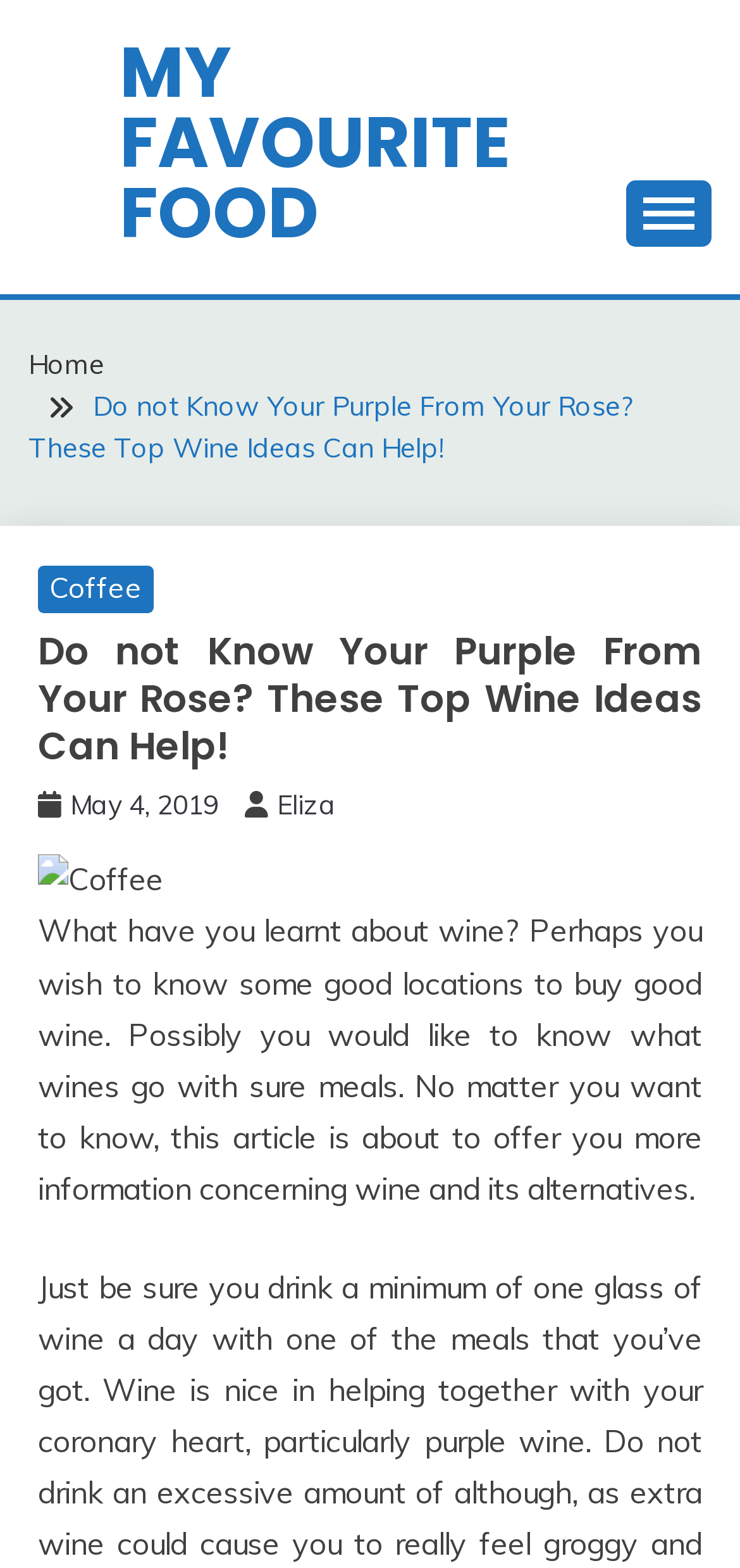Who is the author of the article?
Give a single word or phrase as your answer by examining the image.

Eliza